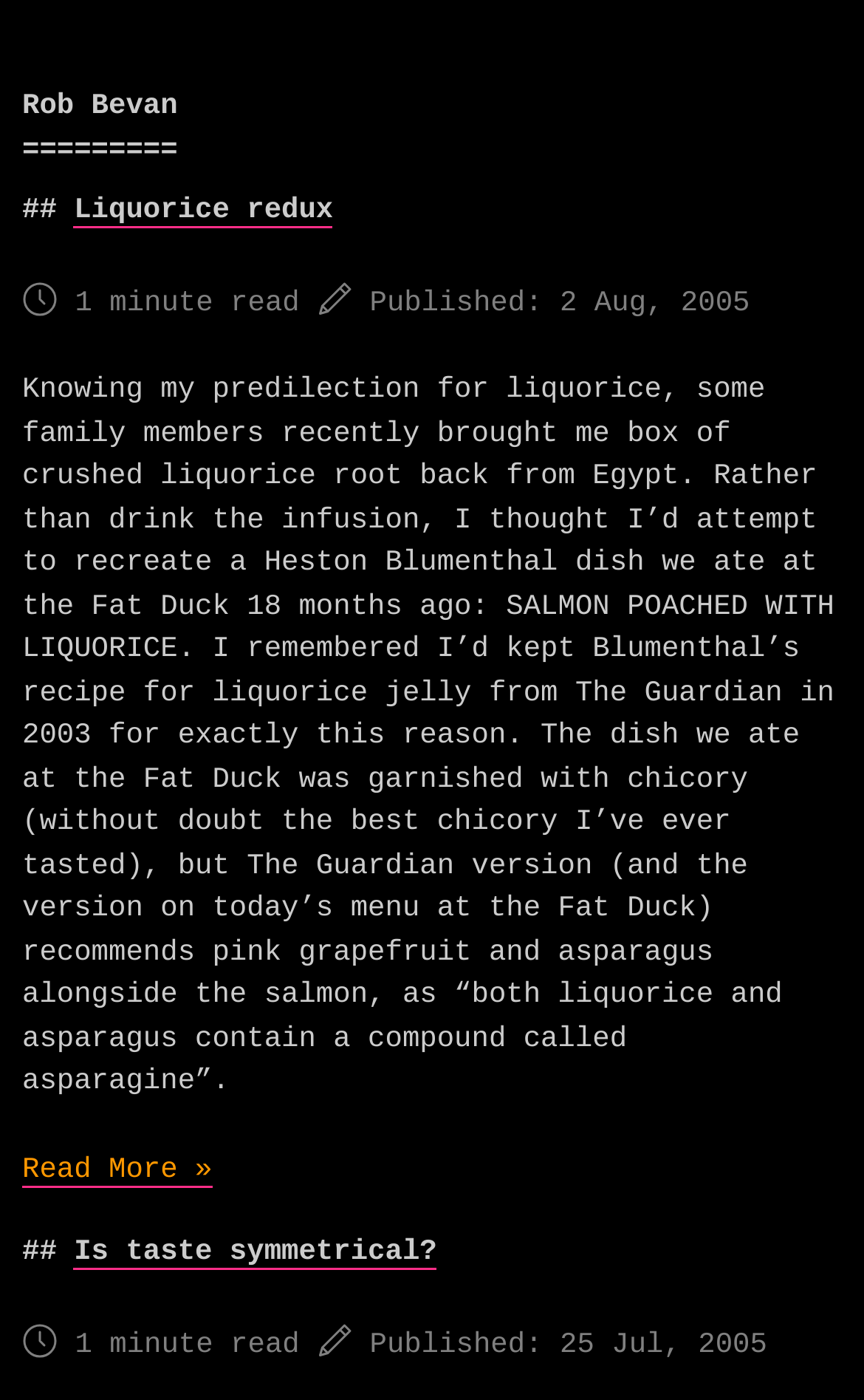Please provide a brief answer to the question using only one word or phrase: 
What is the theme of the first article?

Liquorice